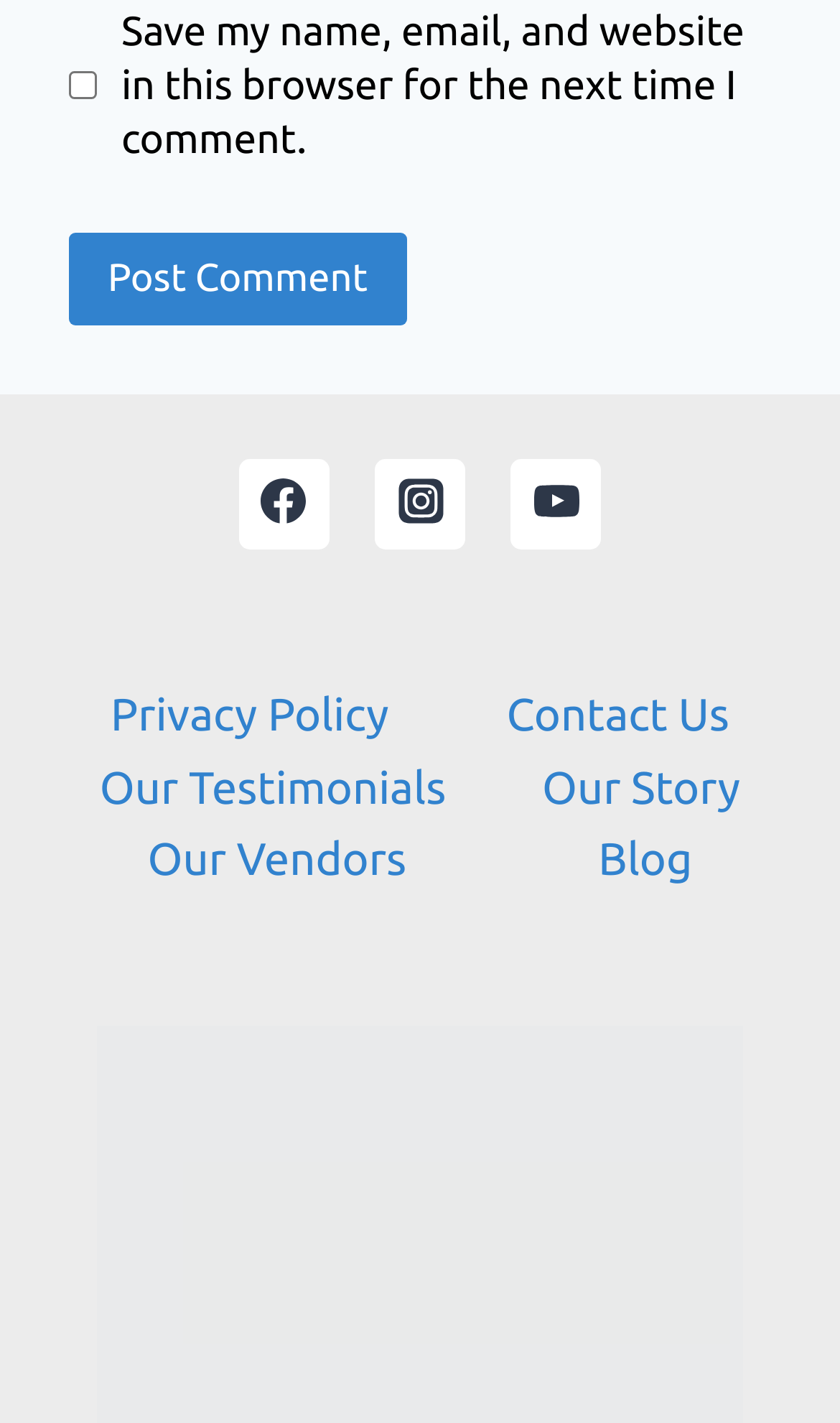What is the footer navigation section about?
Provide a thorough and detailed answer to the question.

The footer navigation section is located at the bottom of the page and contains links to various pages, including 'Privacy Policy', 'Contact Us', 'Our Testimonials', 'Our Story', 'Our Vendors', and 'Blog'. This section appears to provide information about the website and its related content.